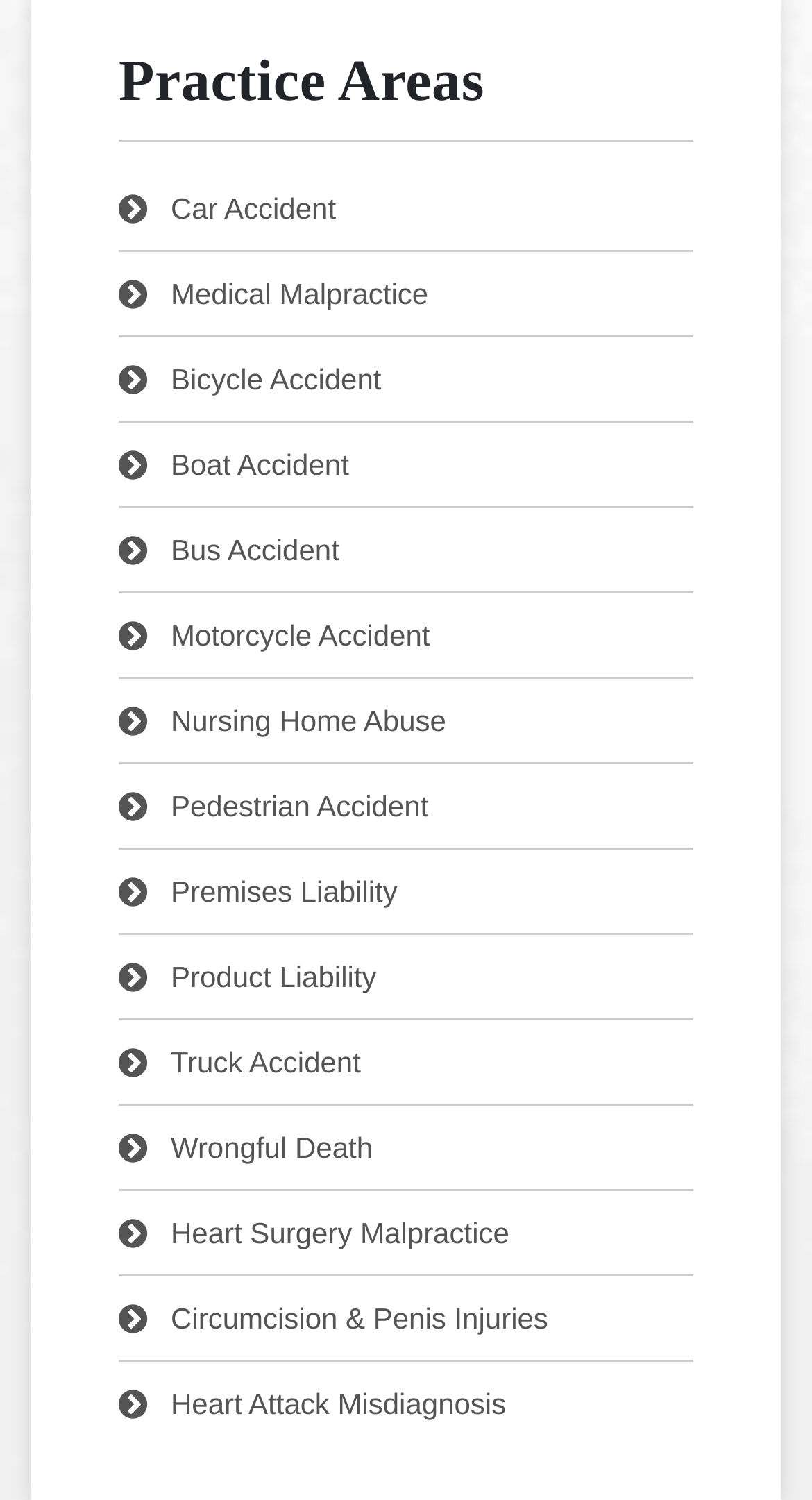Specify the bounding box coordinates of the area to click in order to follow the given instruction: "Learn about Bicycle Accident."

[0.146, 0.224, 0.854, 0.28]